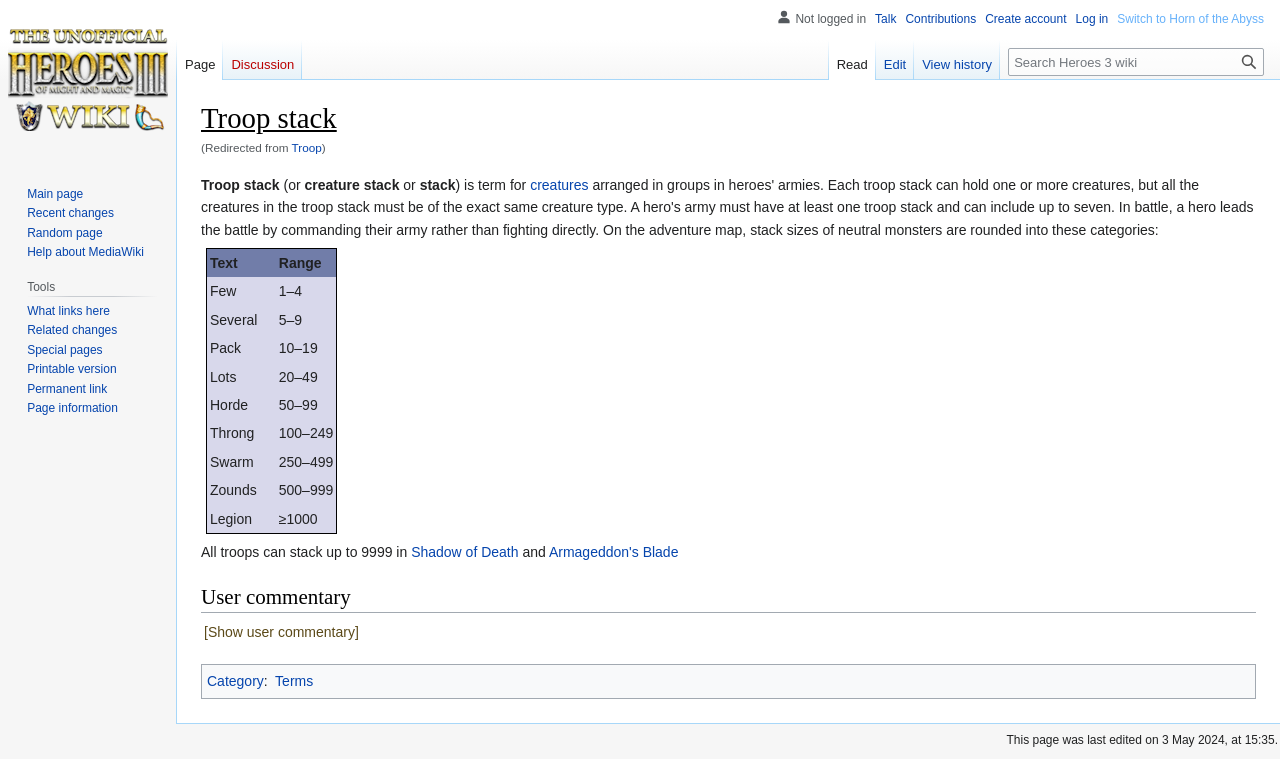Find the bounding box coordinates for the area you need to click to carry out the instruction: "View history". The coordinates should be four float numbers between 0 and 1, indicated as [left, top, right, bottom].

[0.714, 0.053, 0.781, 0.105]